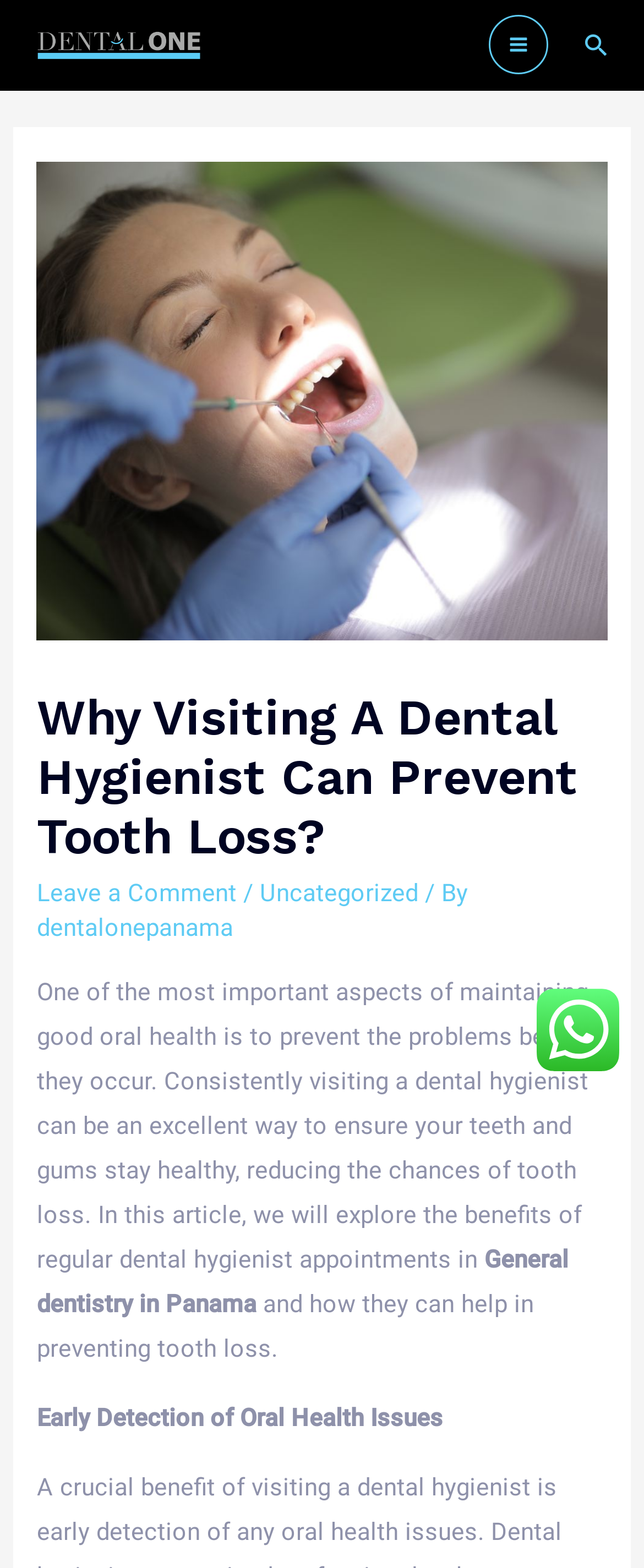Please extract and provide the main headline of the webpage.

Why Visiting A Dental Hygienist Can Prevent Tooth Loss?